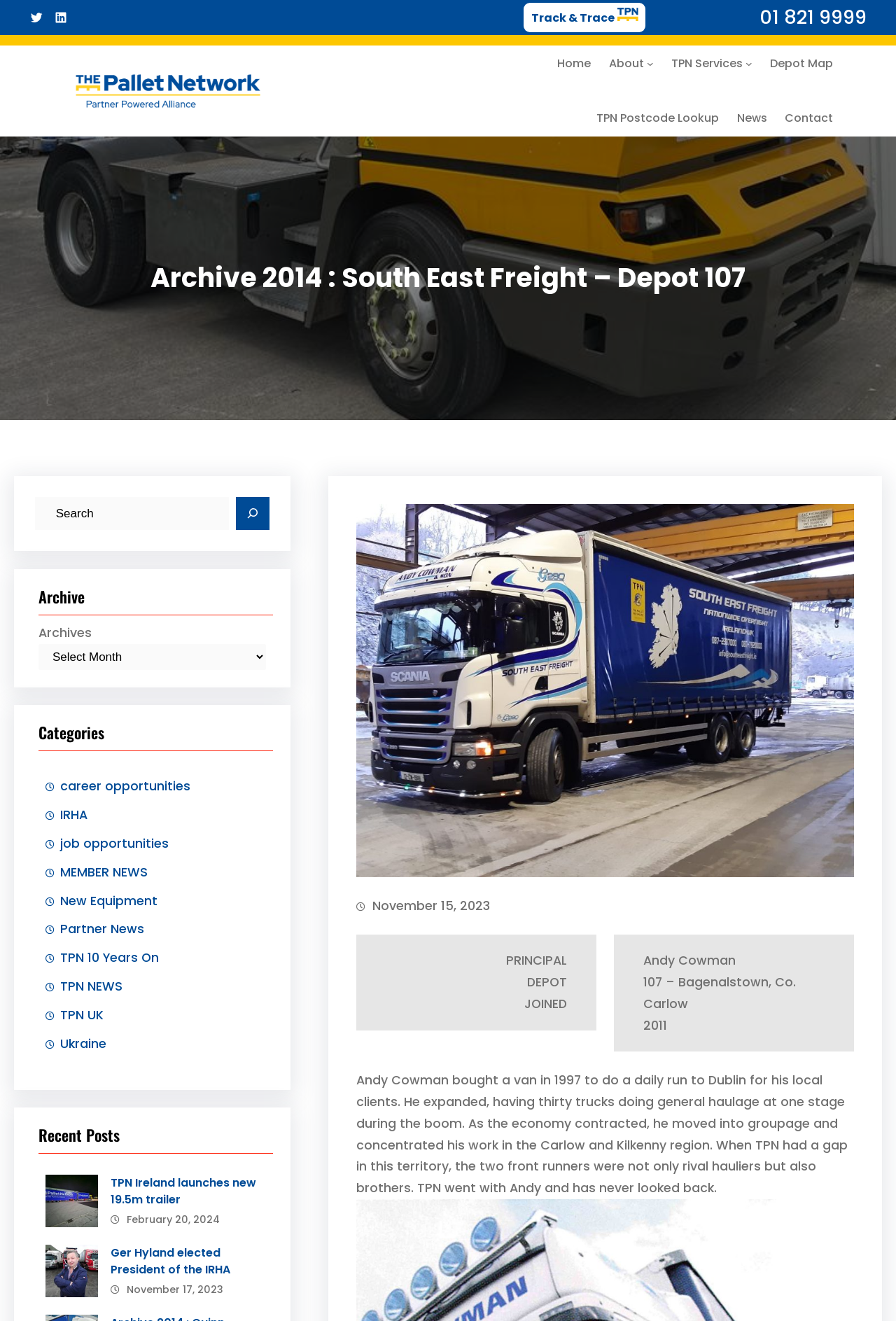Please determine the bounding box coordinates of the element to click on in order to accomplish the following task: "Track and trace a package". Ensure the coordinates are four float numbers ranging from 0 to 1, i.e., [left, top, right, bottom].

[0.584, 0.002, 0.721, 0.024]